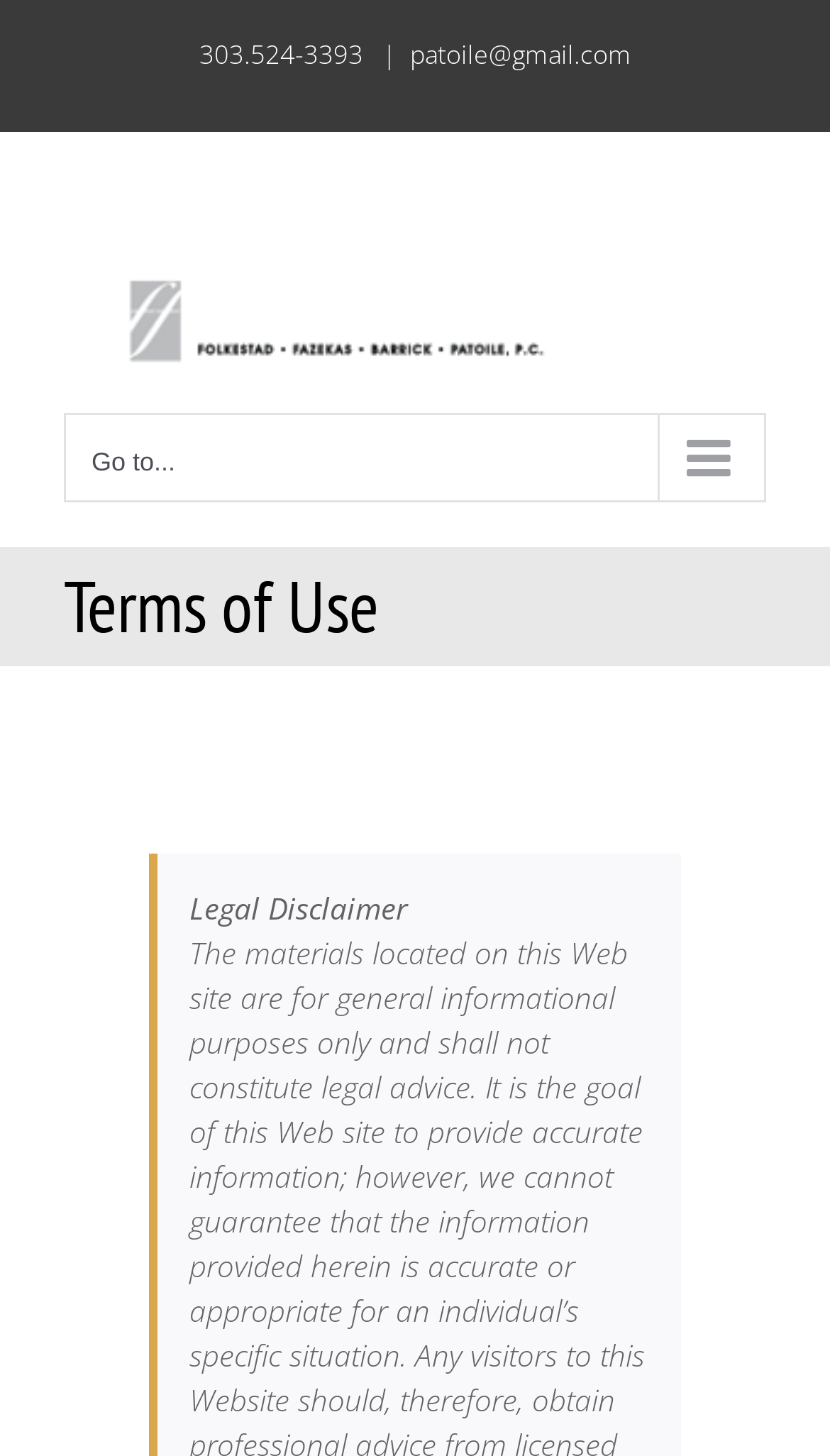What is the phone number on the webpage?
Based on the image, answer the question with as much detail as possible.

I found the phone number by looking at the StaticText element with the OCR text '303.524-3393' located at the top of the webpage.